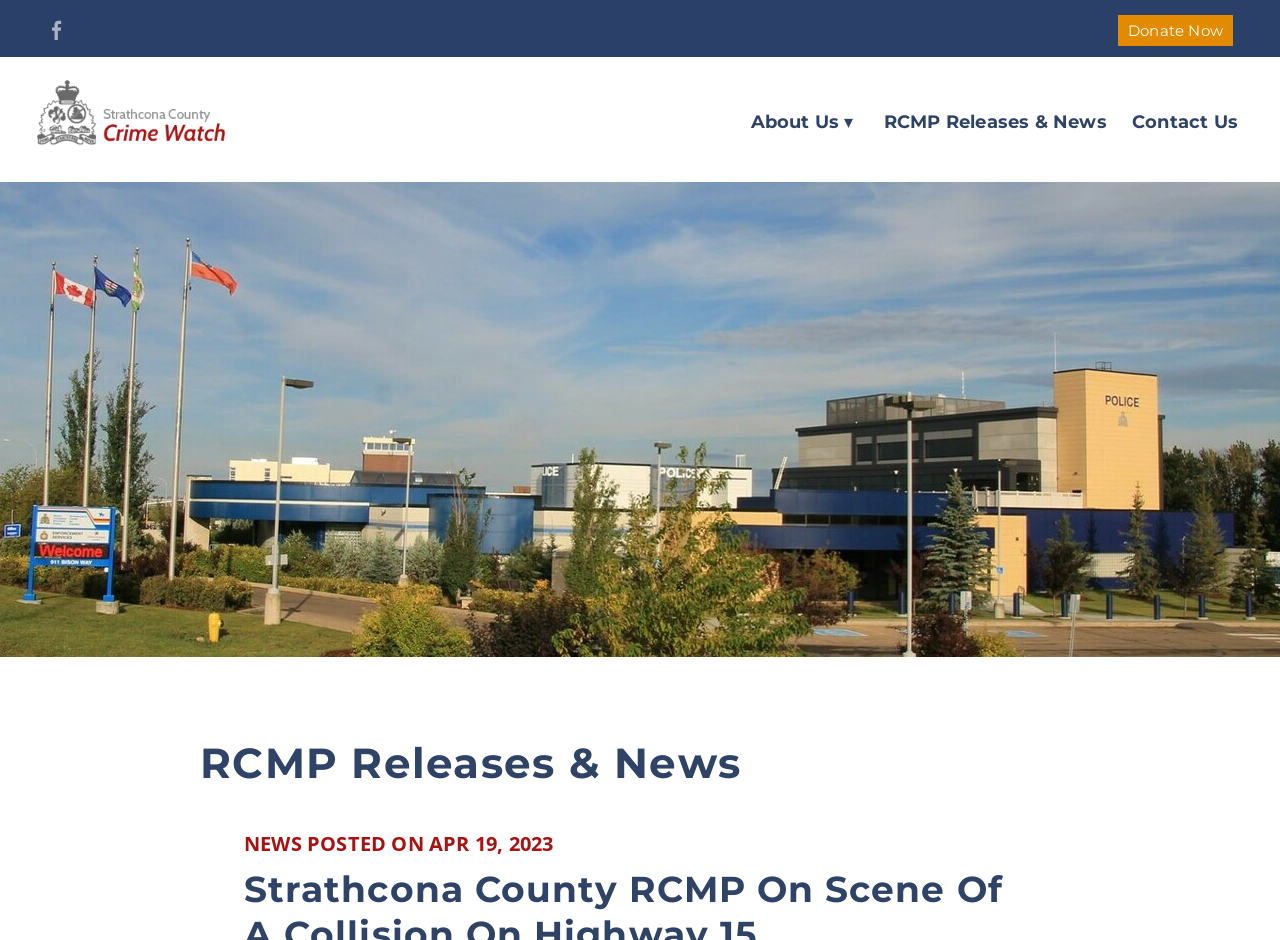Provide the bounding box coordinates of the HTML element described by the text: "Signs & Decals".

[0.393, 0.257, 0.498, 0.279]